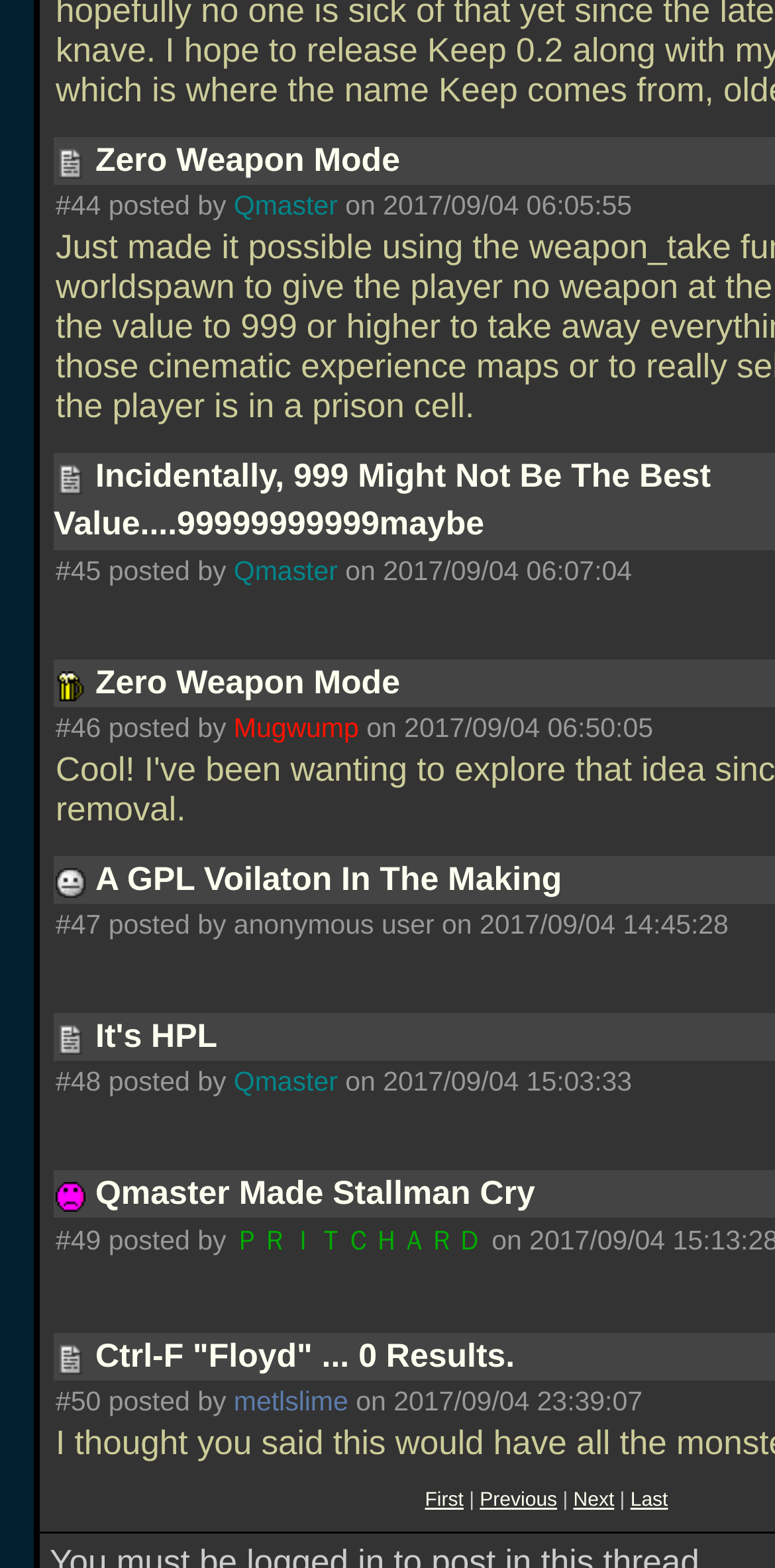Locate the bounding box coordinates of the element I should click to achieve the following instruction: "listen to podcast".

None